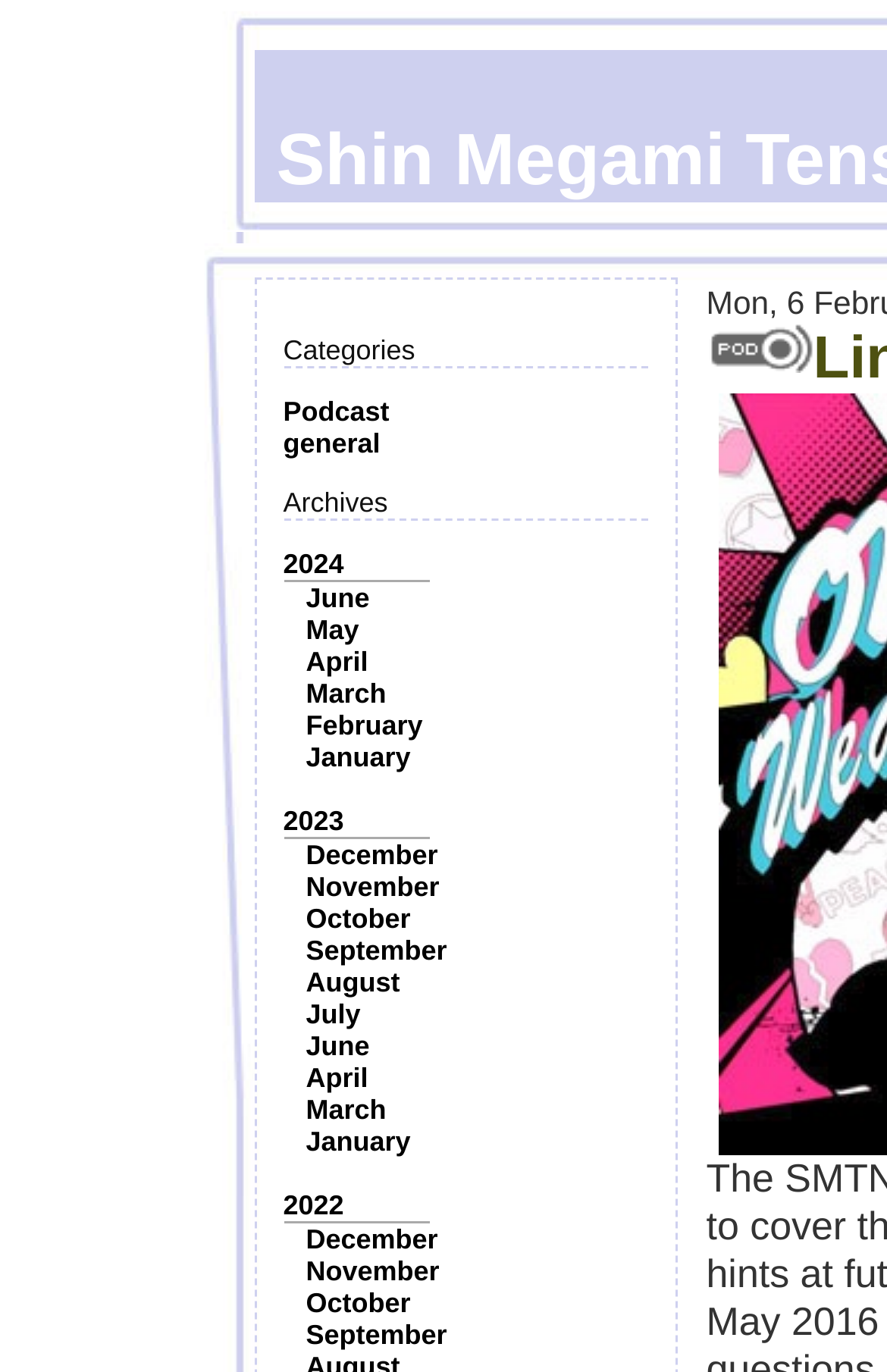Find and specify the bounding box coordinates that correspond to the clickable region for the instruction: "Go to June".

[0.345, 0.424, 0.417, 0.448]